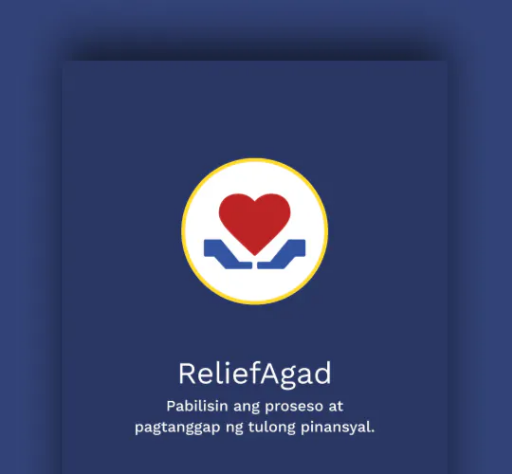What language is the tagline written in?
Look at the image and respond with a one-word or short phrase answer.

Filipino